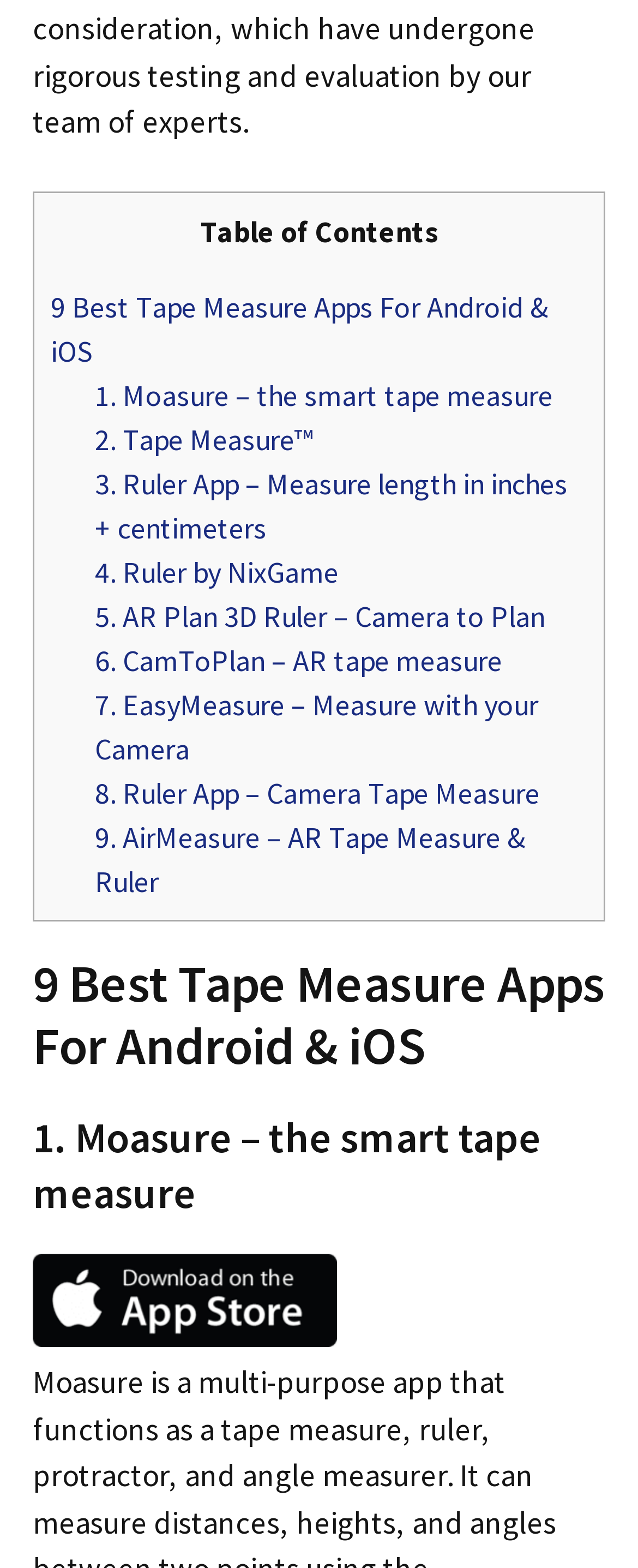Determine the bounding box coordinates for the UI element matching this description: "2. Tape Measure™".

[0.149, 0.268, 0.49, 0.292]